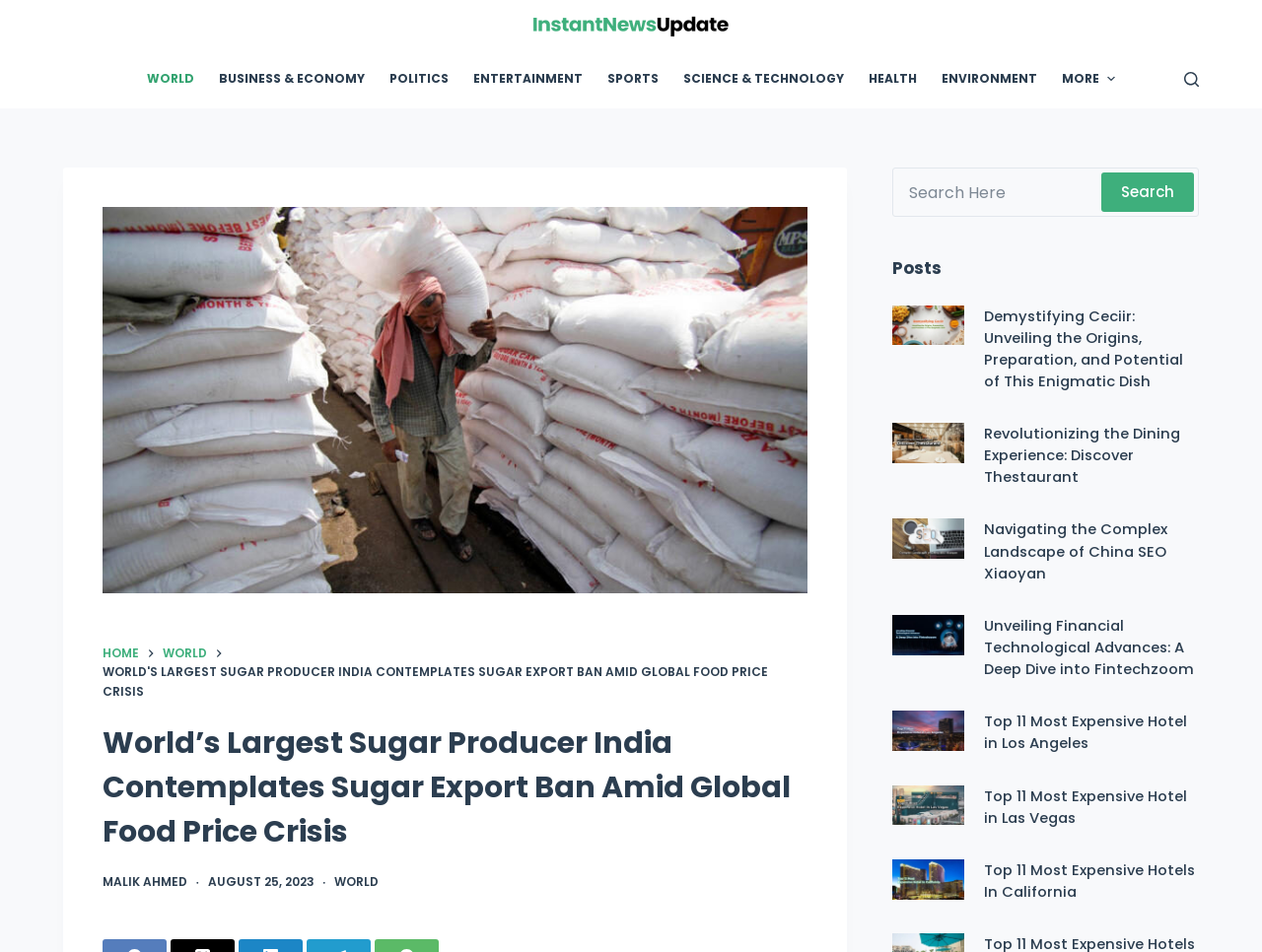Locate the bounding box coordinates of the element that needs to be clicked to carry out the instruction: "Click the 'Expand dropdown menu' button". The coordinates should be given as four float numbers ranging from 0 to 1, i.e., [left, top, right, bottom].

[0.863, 0.073, 0.877, 0.092]